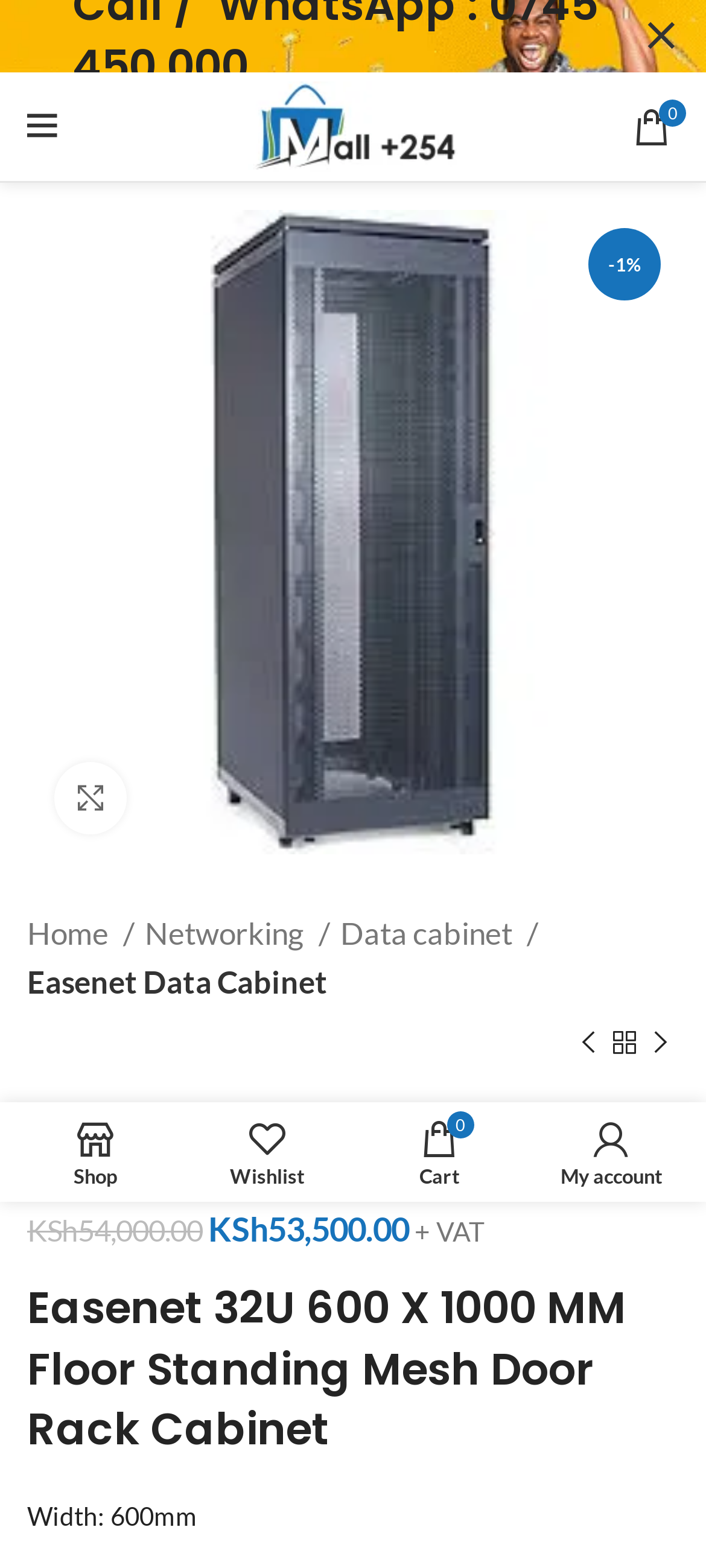Determine the bounding box coordinates of the region I should click to achieve the following instruction: "Go to home page". Ensure the bounding box coordinates are four float numbers between 0 and 1, i.e., [left, top, right, bottom].

[0.038, 0.579, 0.19, 0.611]